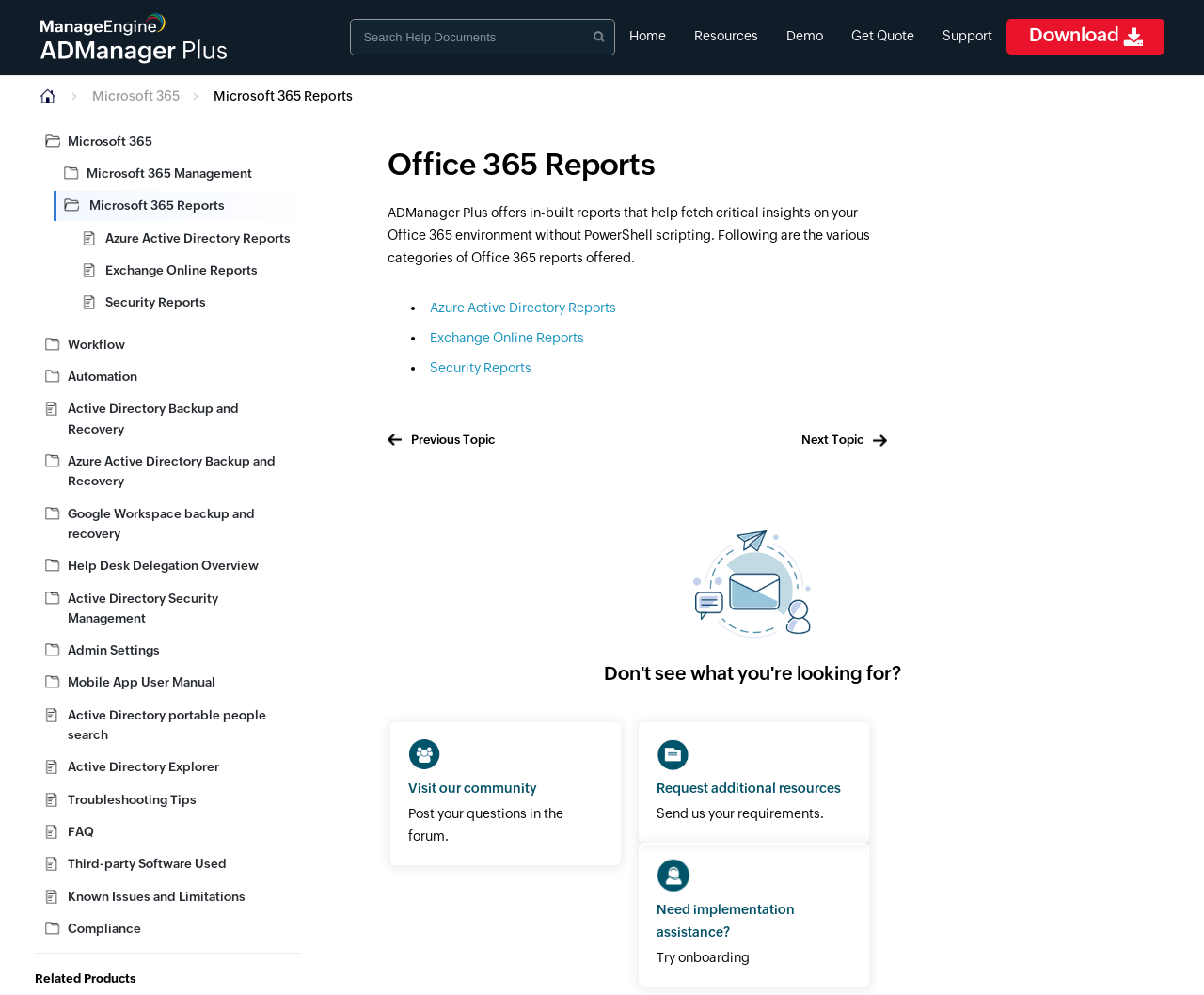Answer the question below in one word or phrase:
What is the alternative to implementation assistance?

onboarding